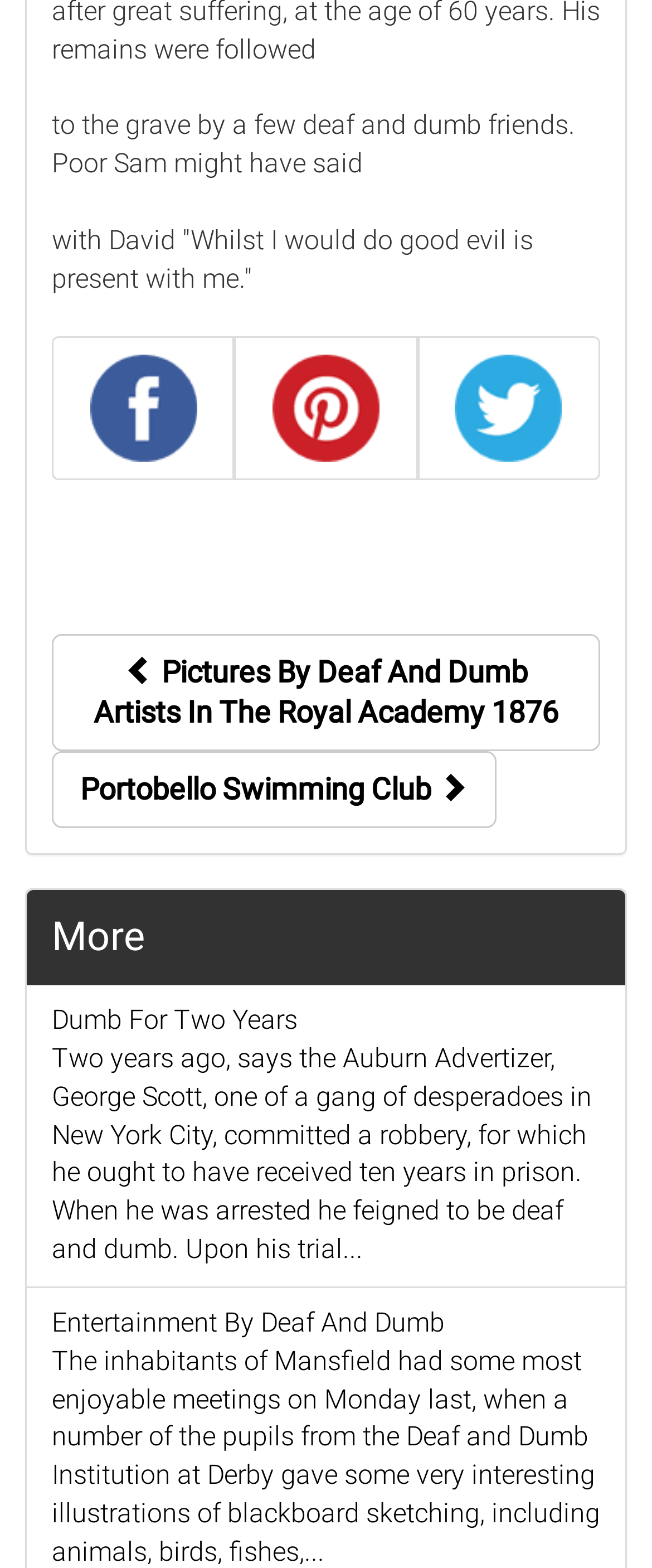What is the theme of the webpage?
Respond to the question with a well-detailed and thorough answer.

I analyzed the content of the webpage and found that it is focused on deaf and dumb people, with mentions of deaf and dumb artists, friends, and individuals, which suggests that the theme of the webpage is related to deaf and dumb people.